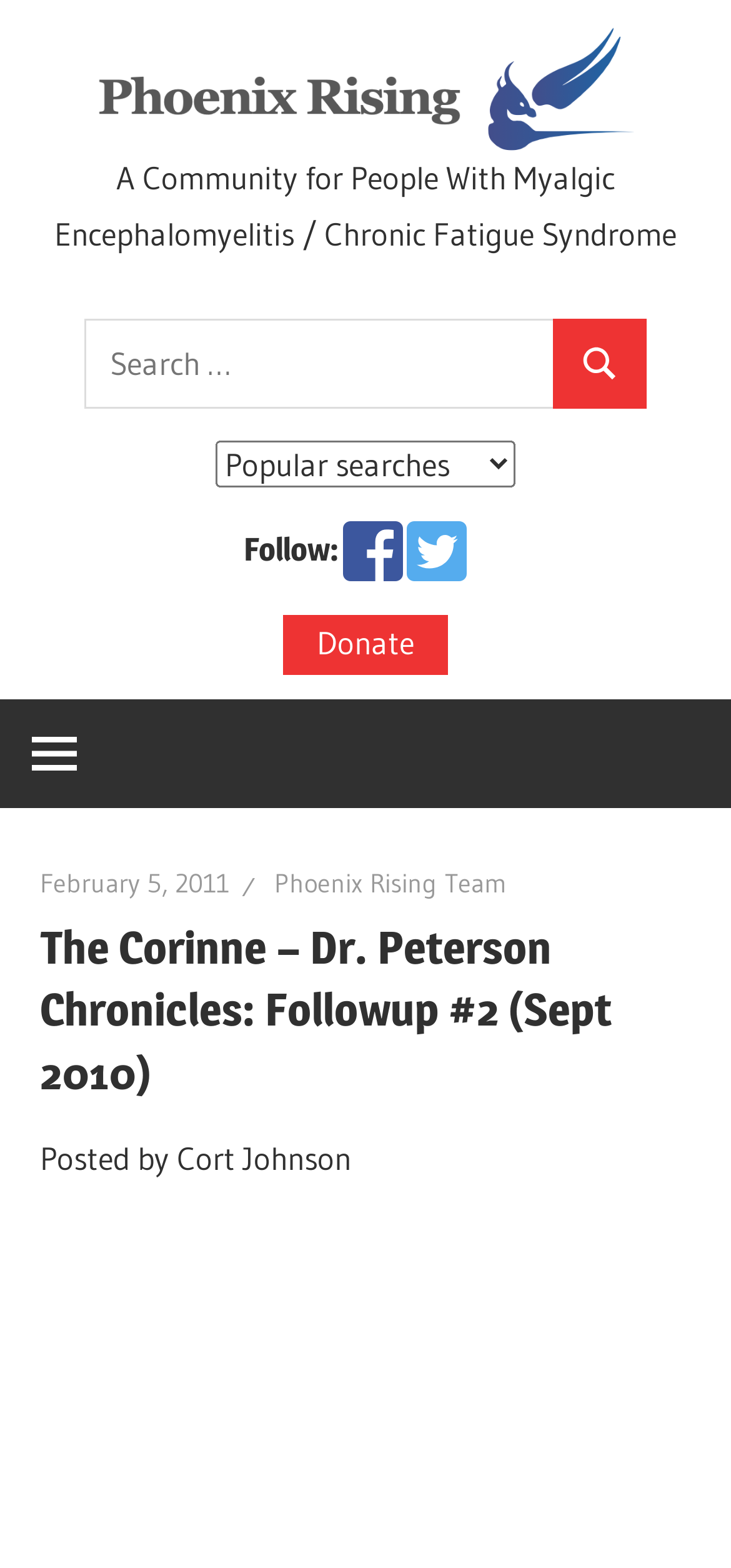What social media platforms can users follow?
Can you provide an in-depth and detailed response to the question?

I found the answer by looking at the links and images associated with the combobox element, which indicate that users can follow the community on Facebook and Twitter.